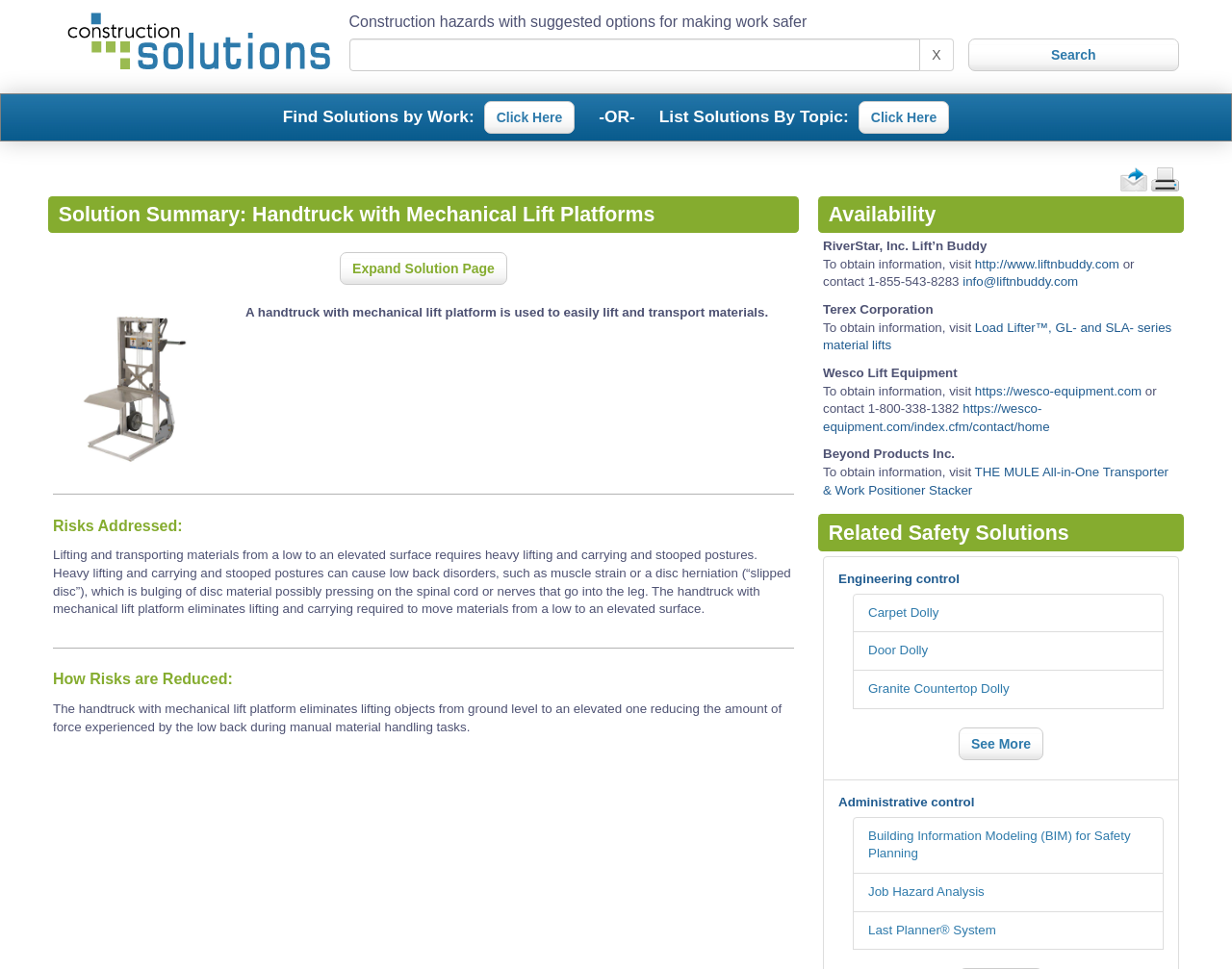Extract the bounding box coordinates of the UI element described by: "Job Hazard Analysis". The coordinates should include four float numbers ranging from 0 to 1, e.g., [left, top, right, bottom].

[0.705, 0.912, 0.932, 0.93]